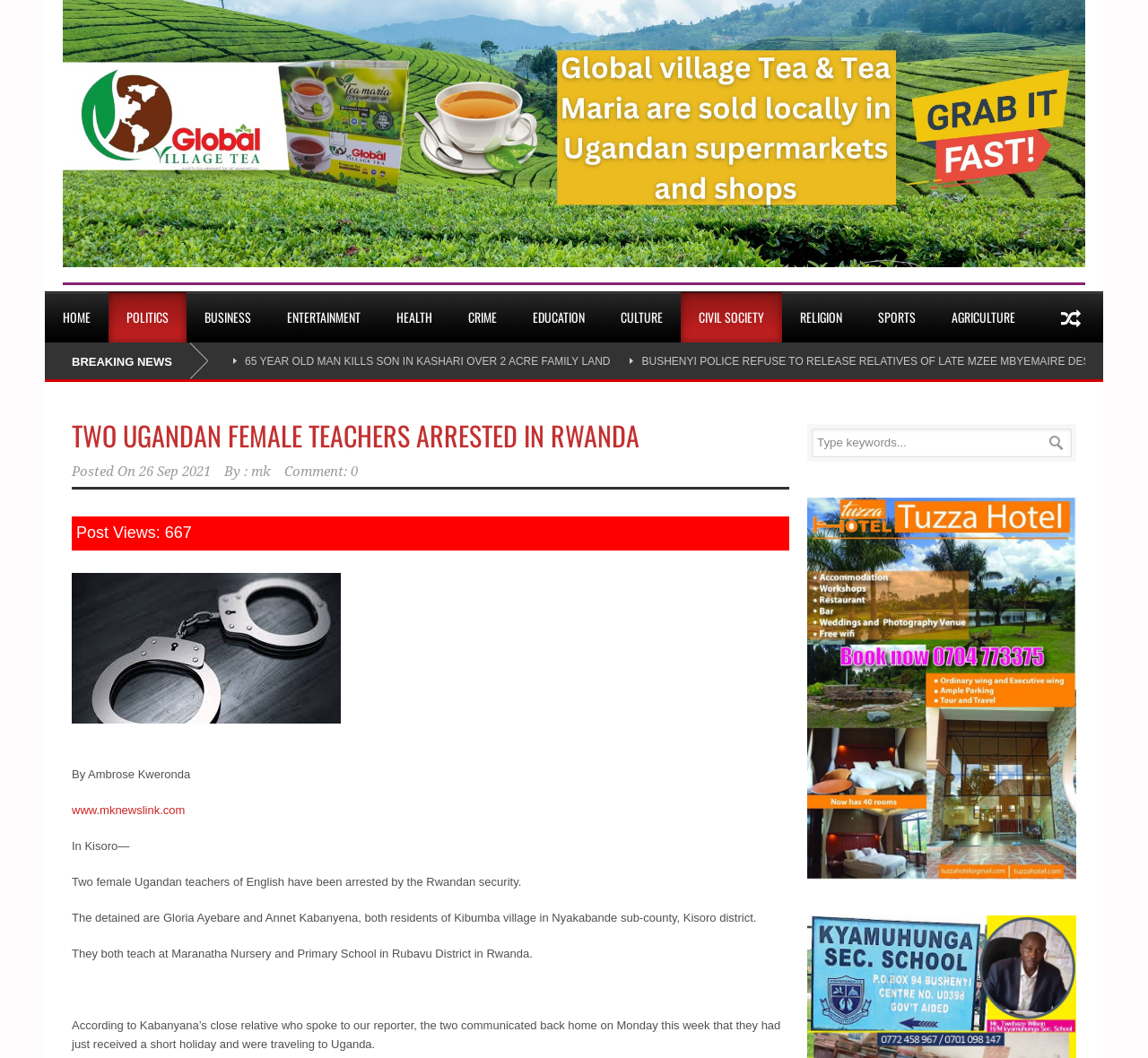Using the provided element description: "Civil Society", identify the bounding box coordinates. The coordinates should be four floats between 0 and 1 in the order [left, top, right, bottom].

[0.593, 0.276, 0.681, 0.323]